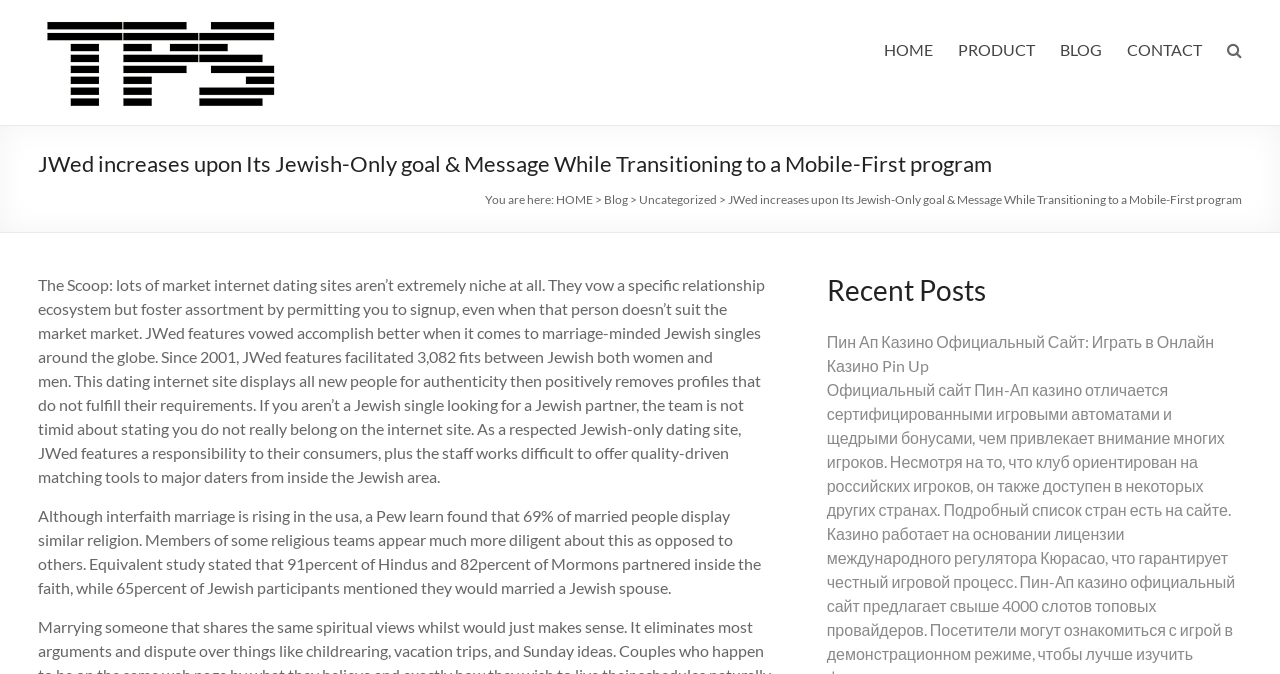What percentage of married people have the same religion?
Refer to the image and provide a one-word or short phrase answer.

69%